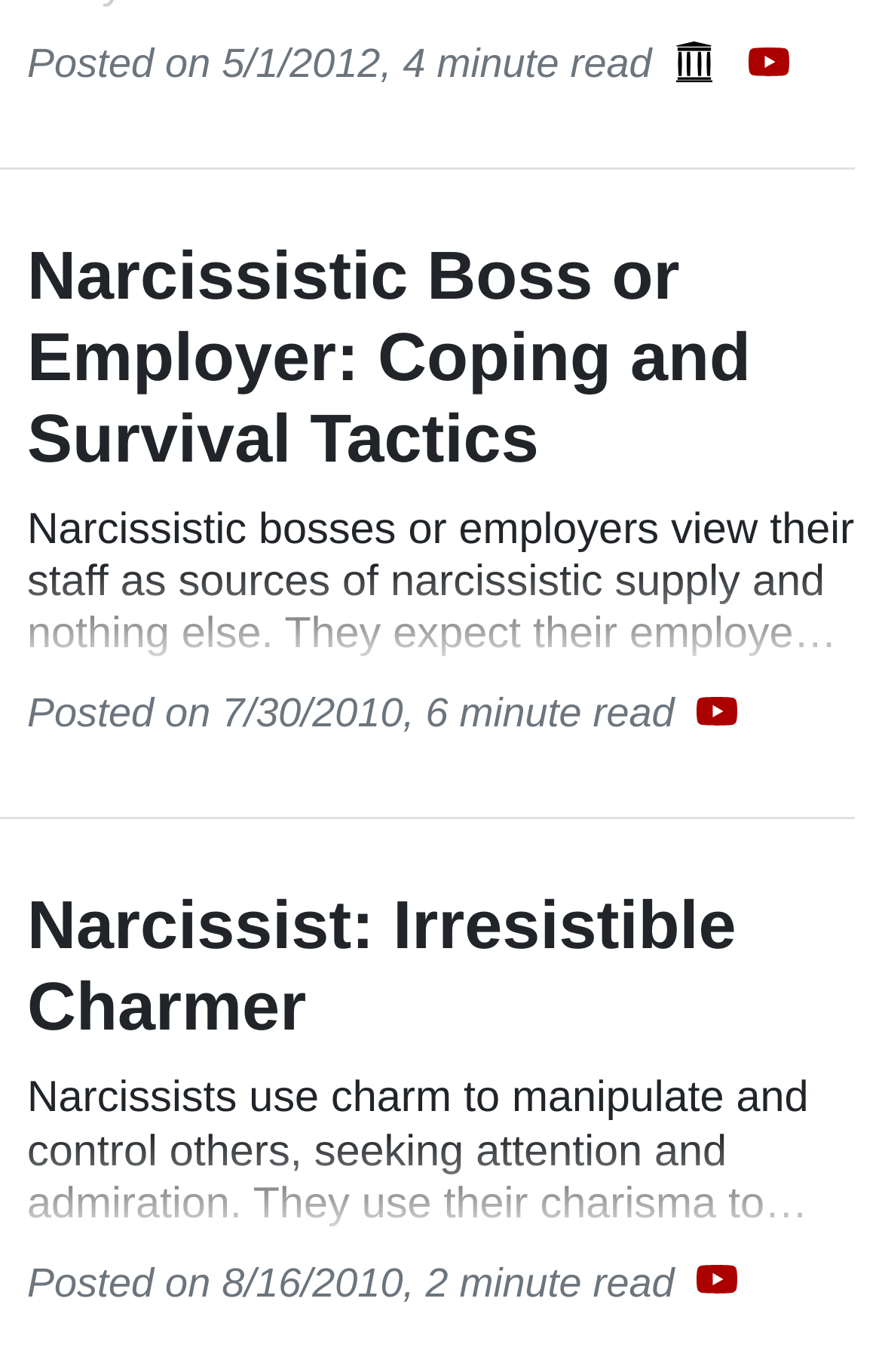How many images are there on this webpage?
Please use the image to provide a one-word or short phrase answer.

3